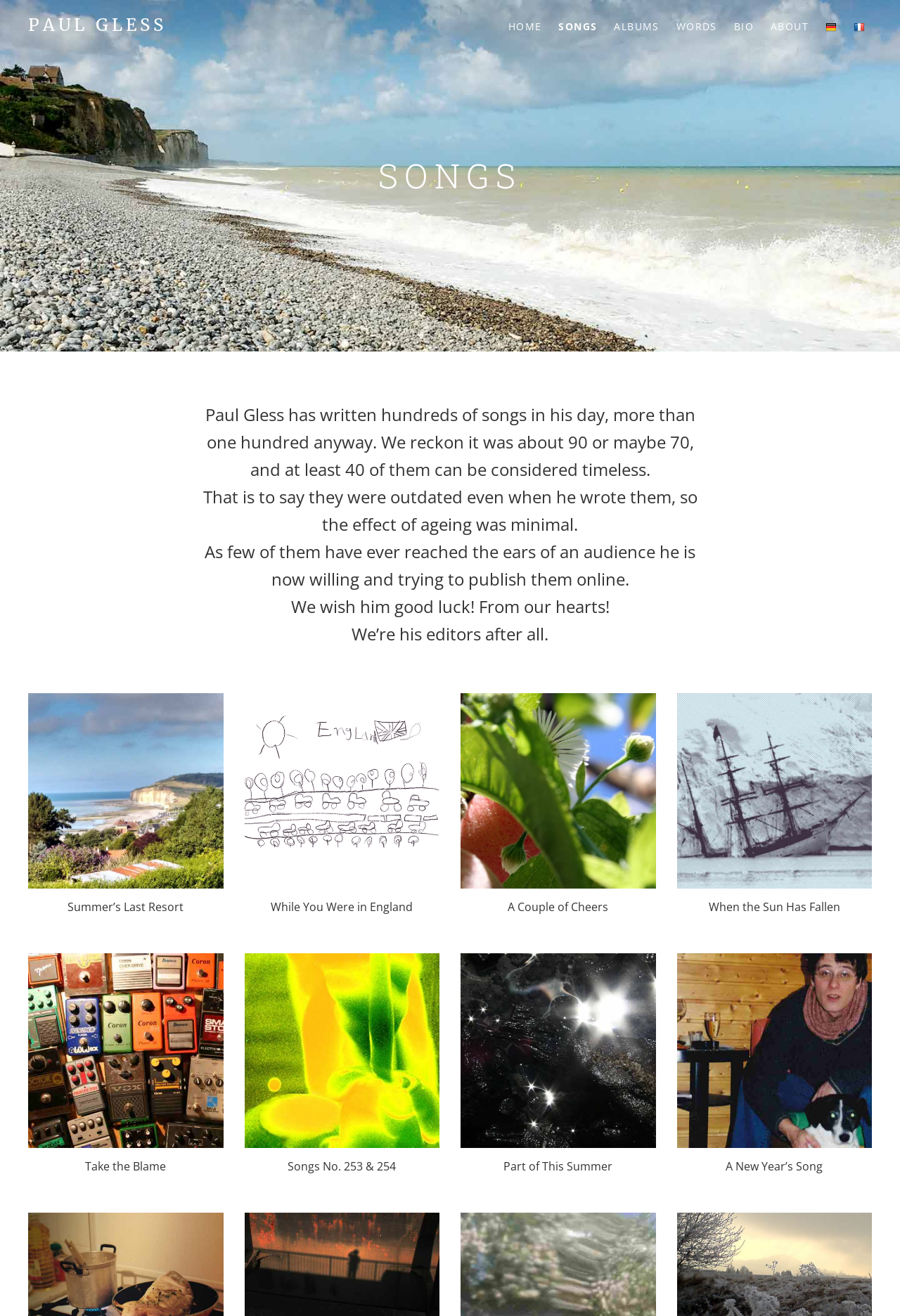Create an elaborate caption that covers all aspects of the webpage.

The webpage is about Paul Gless, a singer-songwriter, and his music. At the top, there is a heading "PAUL GLESS" and a brief description "Singing/Songwriting, on Tuesdays mostly (if I can find the time)". Below this, there is a navigation menu with links to "HOME", "SONGS", "ALBUMS", "WORDS", "BIO", "ABOUT", and "Seite auf Deutsch ansehen" (which means "View in German" in English).

The main content of the page is divided into sections, each containing a song by Paul Gless. There are six sections in total, each with a heading, a link to the song, and an image related to the song. The headings of the sections are "Summer’s Last Resort", "While You Were in England", "A Couple of Cheers", "When the Sun Has Fallen", "Take the Blame", and "Songs No. 253 & 254". The images are placed to the left of the headings and links.

In the middle of the page, there is a section with a heading "SONGS" and a brief description of Paul Gless's songwriting. Below this, there are four sections with songs, similar to the ones mentioned earlier.

At the bottom of the page, there are four more sections with songs, with headings "Part of This Summer", "A New Year’s Song", and two more songs by the band superglue. Each section has a link to the song, an image, and a heading.

Overall, the webpage is a showcase of Paul Gless's music, with multiple sections featuring his songs, along with images and brief descriptions.